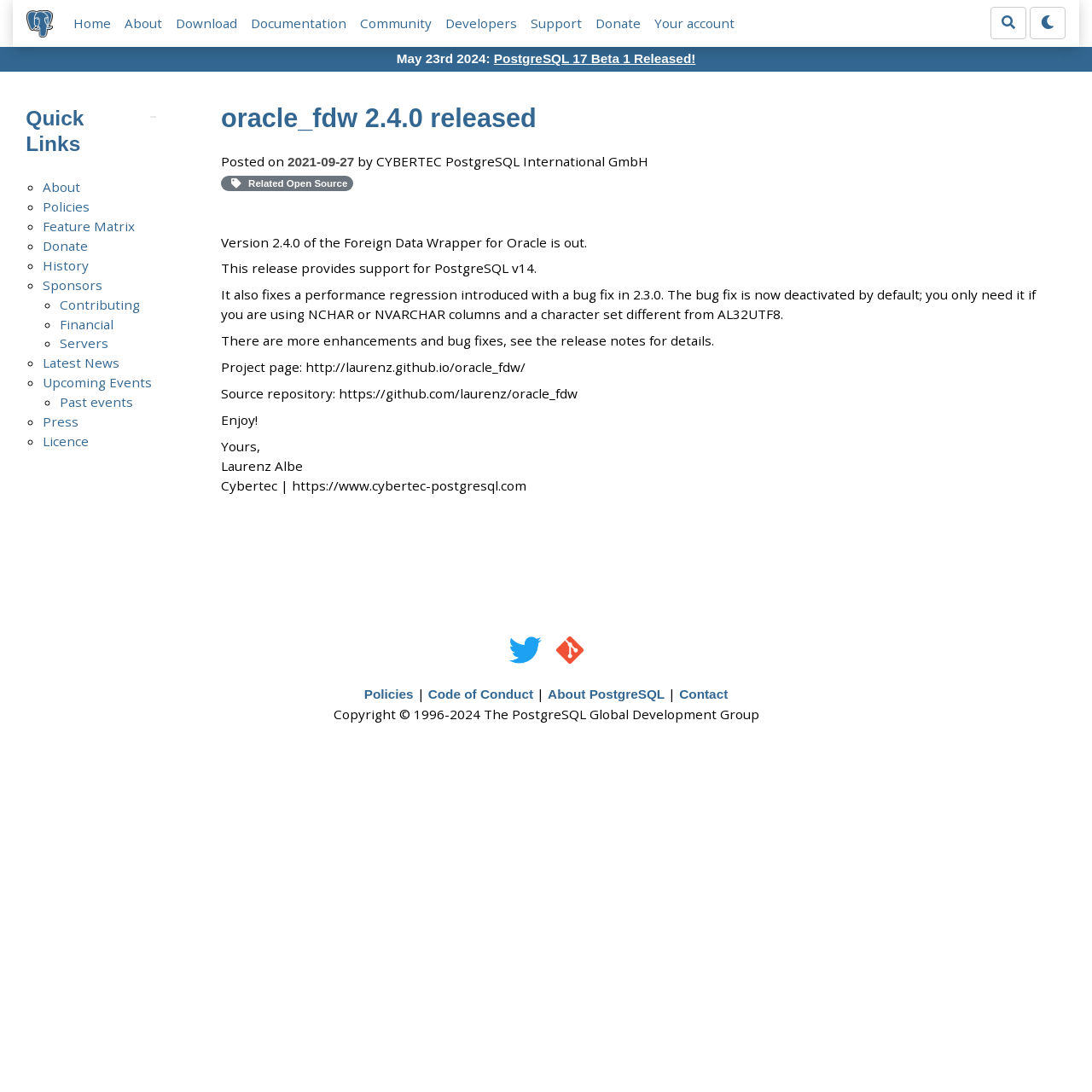What is the PostgreSQL version supported by this release?
Based on the image, provide your answer in one word or phrase.

v14